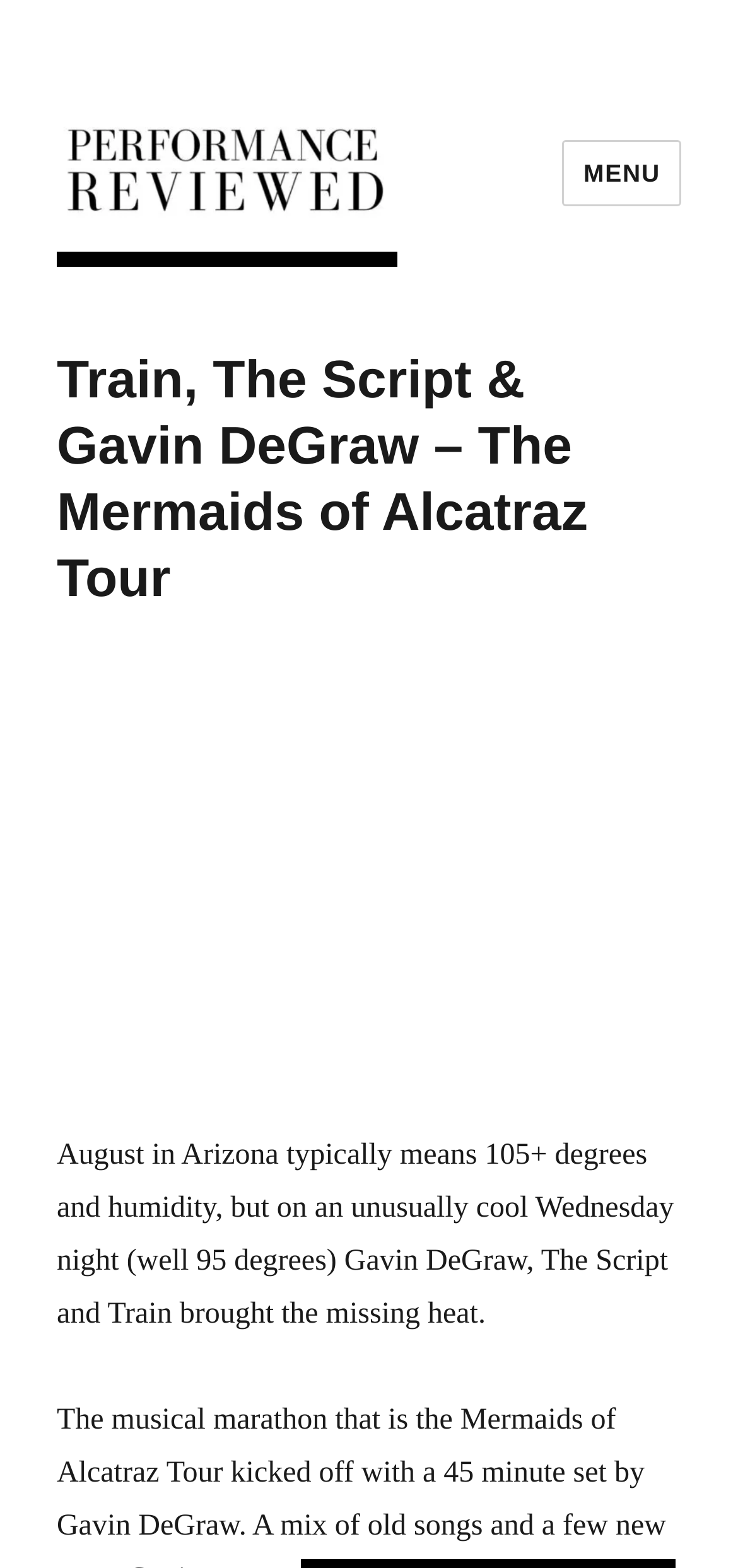Who are the performers mentioned?
Using the details shown in the screenshot, provide a comprehensive answer to the question.

The question asks about the performers mentioned on the webpage. From the heading element, we can see that the text mentions 'Train, The Script & Gavin DeGraw – The Mermaids of Alcatraz Tour'. This implies that the performers mentioned are Gavin DeGraw, The Script, and Train.